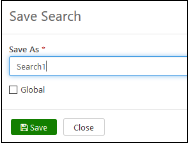What is the default text in the input field?
Refer to the image and answer the question using a single word or phrase.

Search